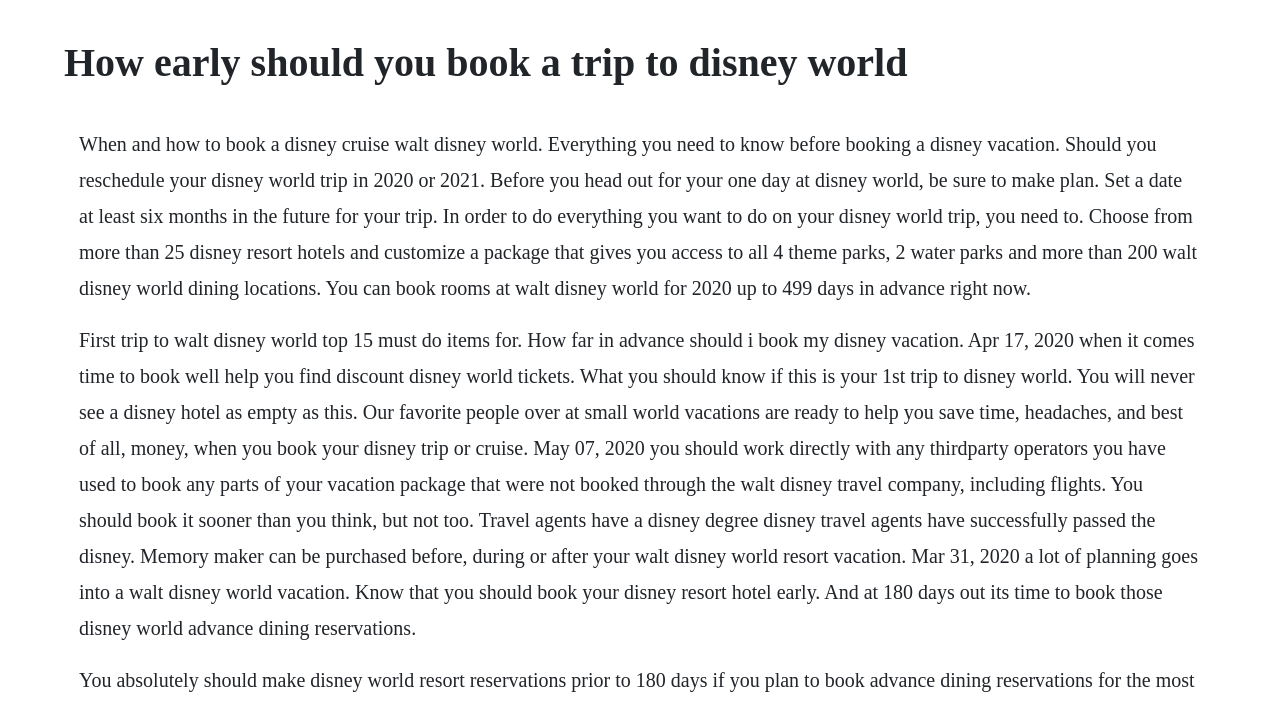Your task is to find and give the main heading text of the webpage.

How early should you book a trip to disney world